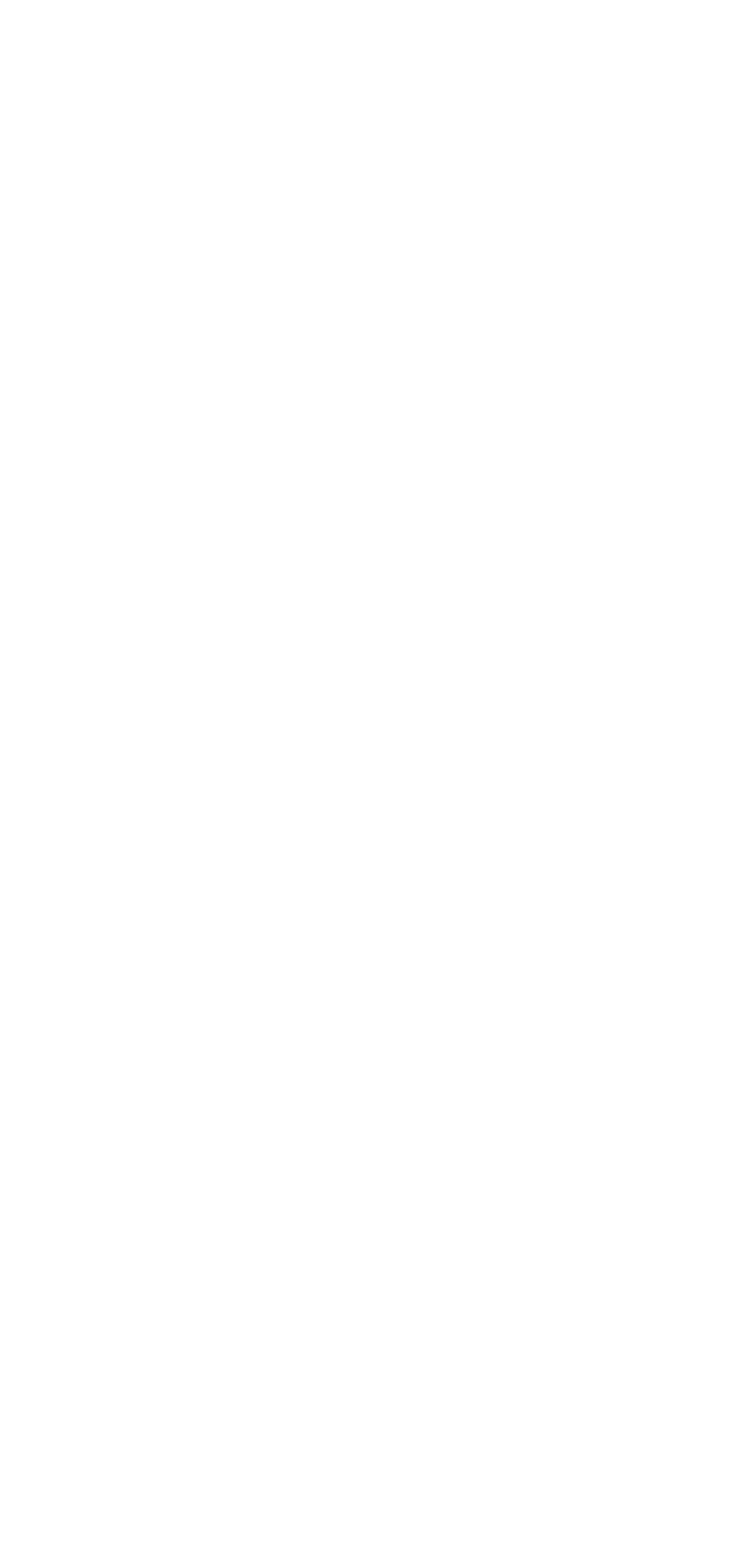Please locate the bounding box coordinates of the element's region that needs to be clicked to follow the instruction: "Subscribe to the newsletter". The bounding box coordinates should be provided as four float numbers between 0 and 1, i.e., [left, top, right, bottom].

[0.03, 0.662, 0.227, 0.687]